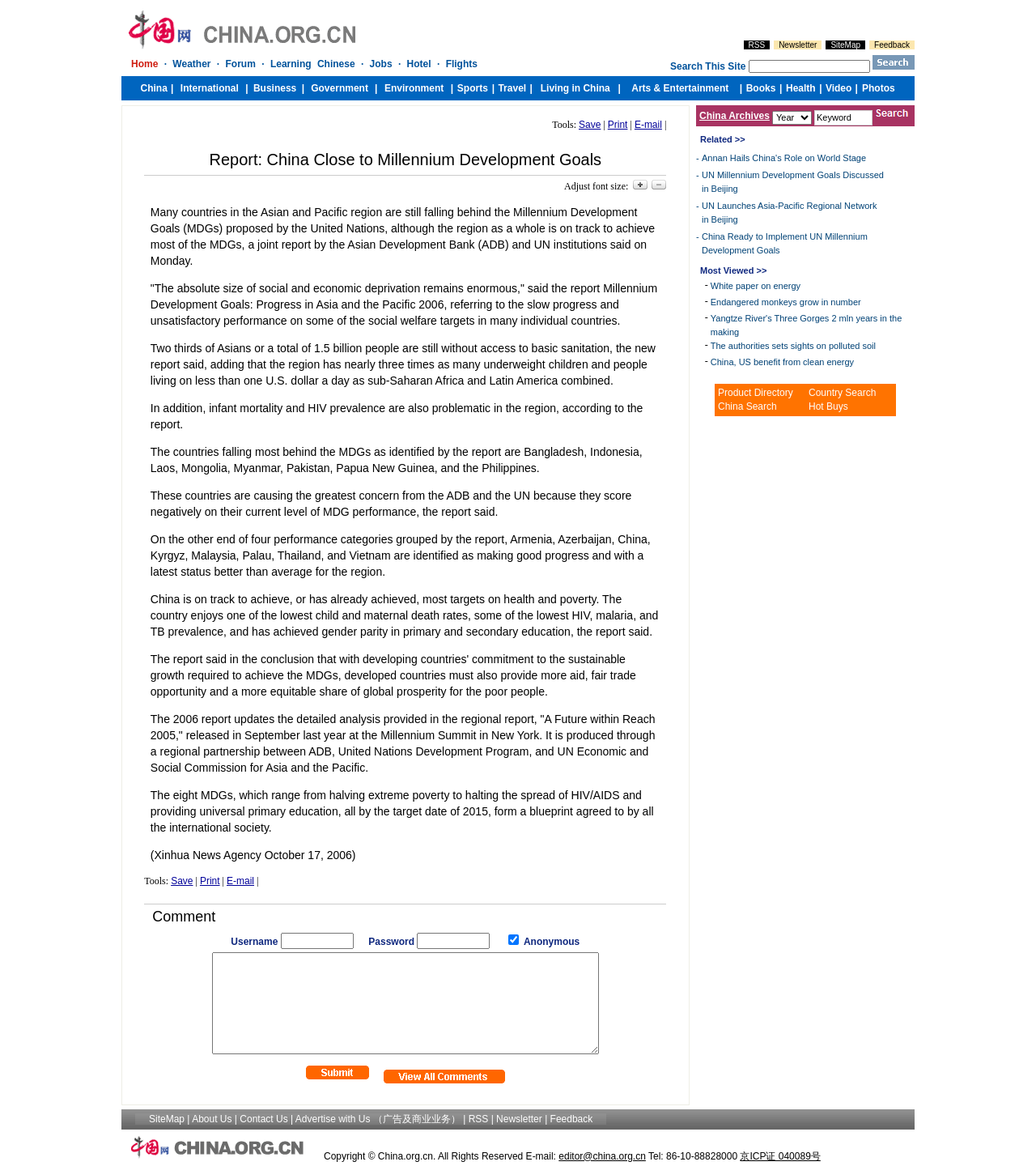Elaborate on the different components and information displayed on the webpage.

This webpage is about a report on China's progress towards achieving the Millennium Development Goals (MDGs). The report is titled "Report: China Close to Millennium Development Goals" and is published on china.org.cn.

At the top of the page, there is a table with several links, including "Tools" with options to save, print, or email the report, as well as adjust the font size. Below this, there is a heading that reads "Report: China Close to Millennium Development Goals" followed by a brief summary of the report.

The main content of the page is a long article that discusses the report's findings on China's progress towards achieving the MDGs. The article is divided into several sections, each discussing a different aspect of the report, such as the country's progress on health and poverty targets, and the challenges it still faces in achieving the MDGs.

On the right-hand side of the page, there is a sidebar with several links to related articles and resources, including archives of China-related news, a product directory, and a search function. There is also a section with links to popular articles and a section with links to news articles related to the MDGs.

At the bottom of the page, there is a section with a comment box, where users can leave their comments and opinions on the report. There is also a section with links to login or register for an account, as well as a link to a forgotten password page.

Overall, the webpage is a news article page that provides detailed information on a report about China's progress towards achieving the Millennium Development Goals.